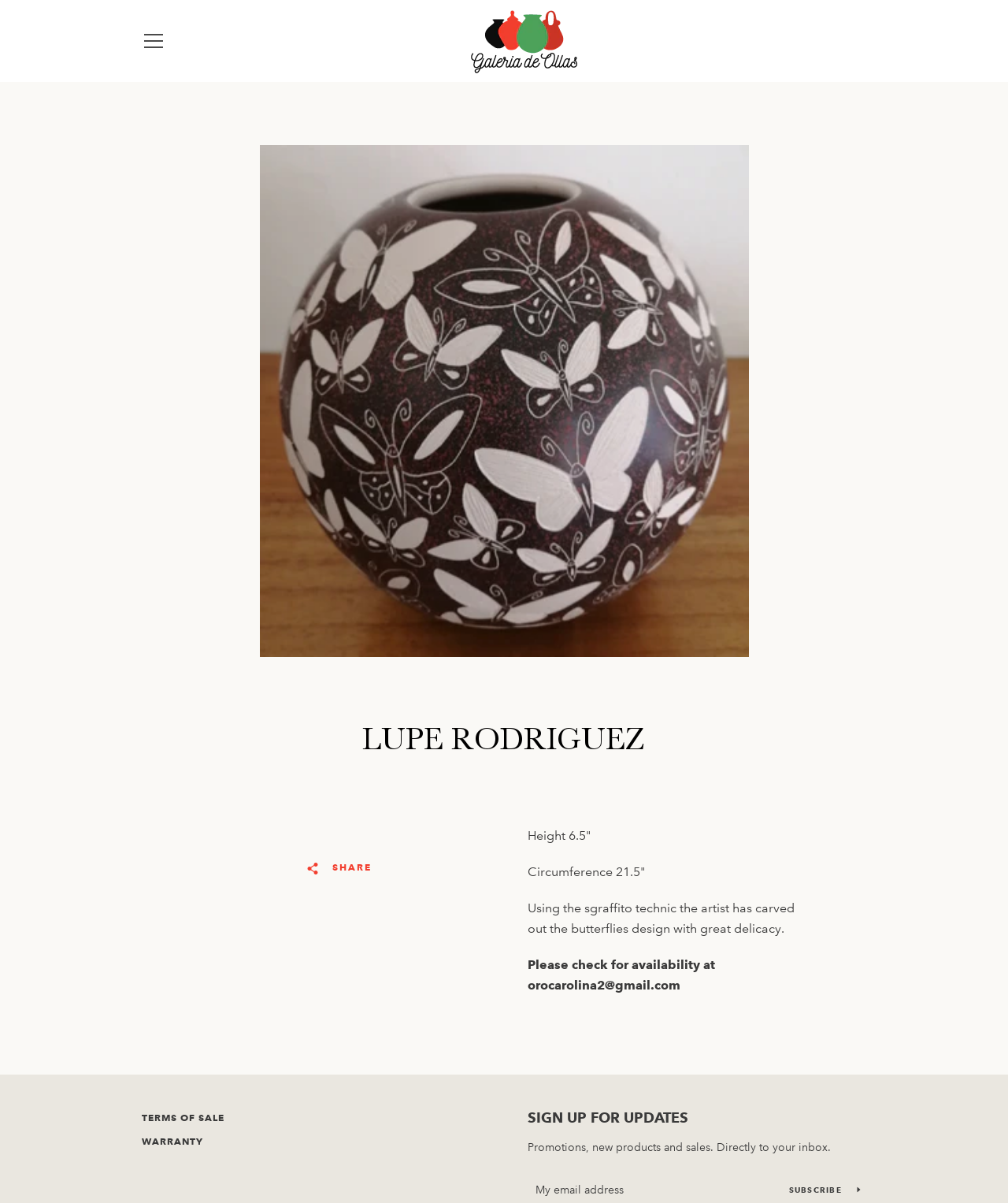Indicate the bounding box coordinates of the clickable region to achieve the following instruction: "Subscribe for updates."

[0.777, 0.983, 0.859, 0.995]